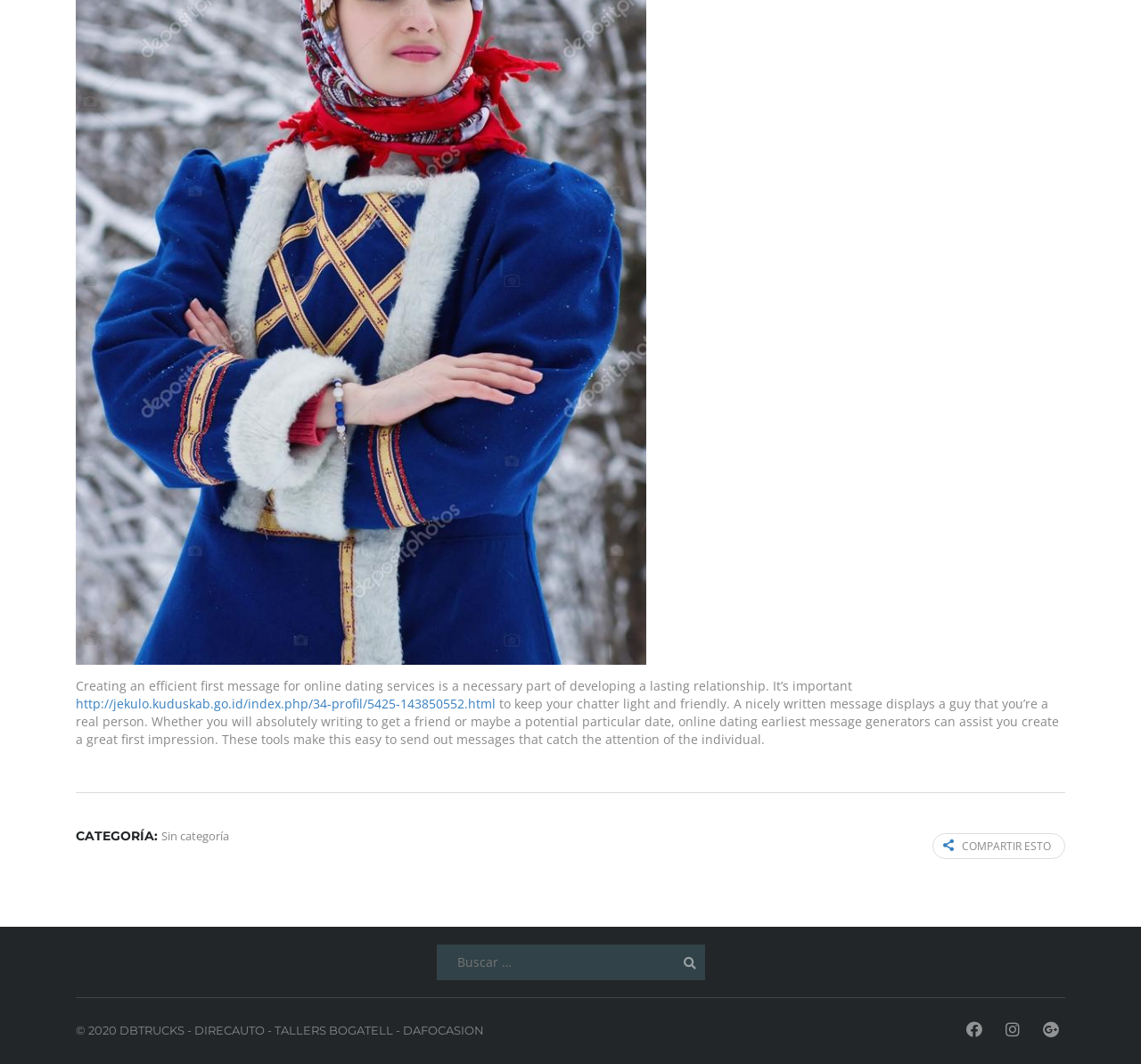Answer the question below using just one word or a short phrase: 
What is the function of the button with the text 'BUSCAR'?

Search